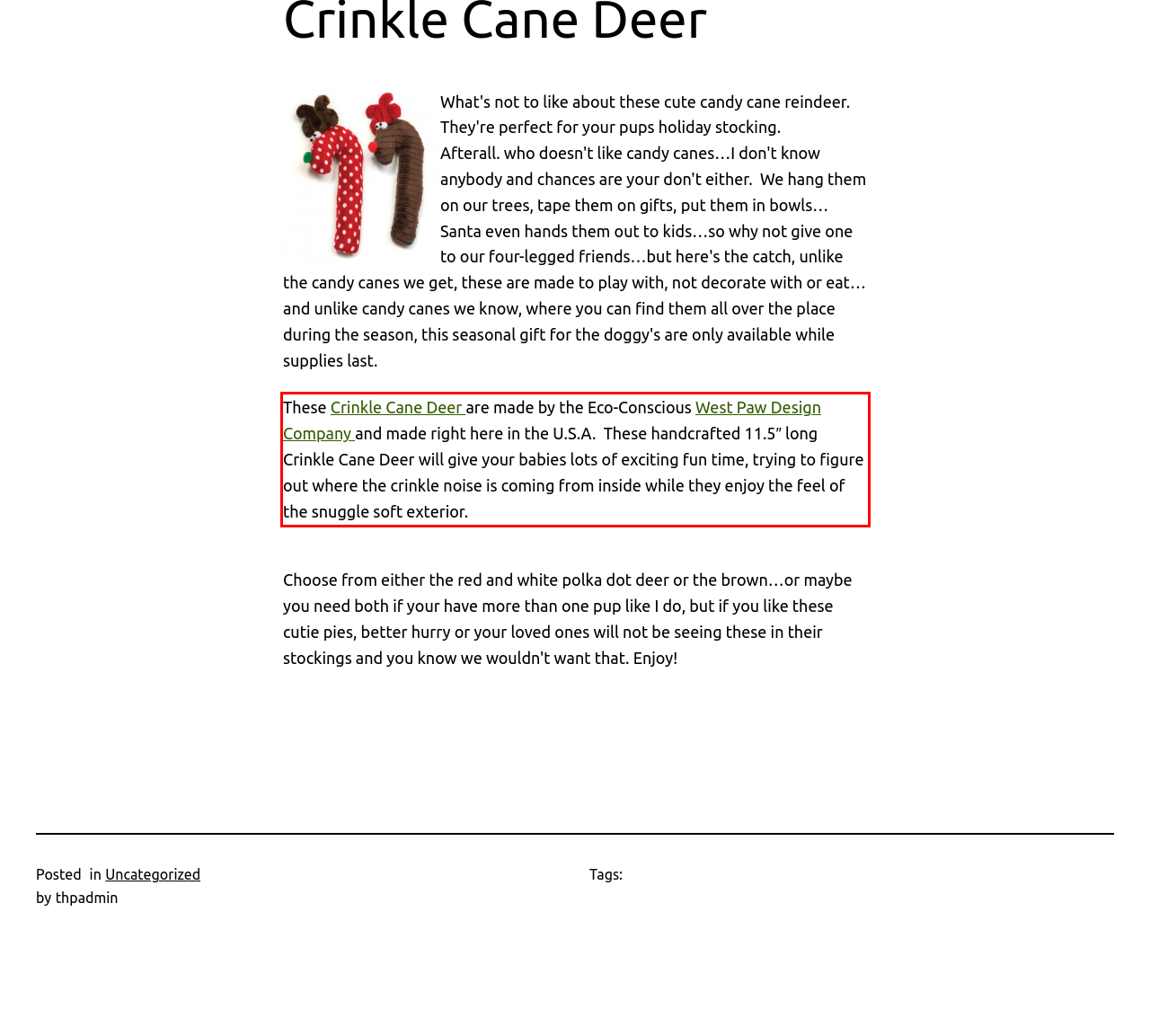Examine the screenshot of the webpage, locate the red bounding box, and perform OCR to extract the text contained within it.

These Crinkle Cane Deer are made by the Eco-Conscious West Paw Design Company and made right here in the U.S.A. These handcrafted 11.5″ long Crinkle Cane Deer will give your babies lots of exciting fun time, trying to figure out where the crinkle noise is coming from inside while they enjoy the feel of the snuggle soft exterior.